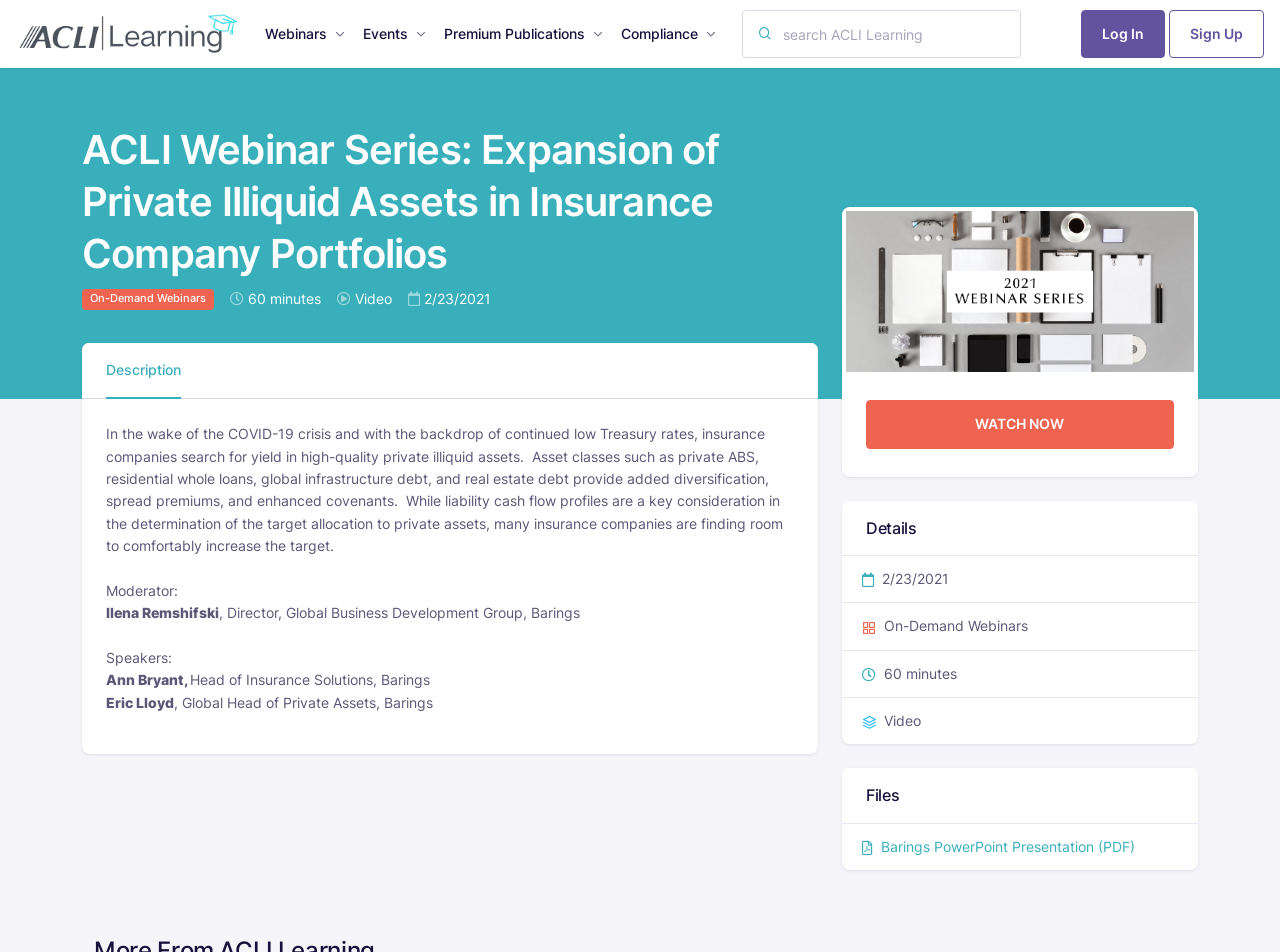How many tabs are in the tablist?
Use the information from the image to give a detailed answer to the question.

The tablist has only one tab, which is 'Description', as indicated by the tablist element with orientation 'horizontal'.